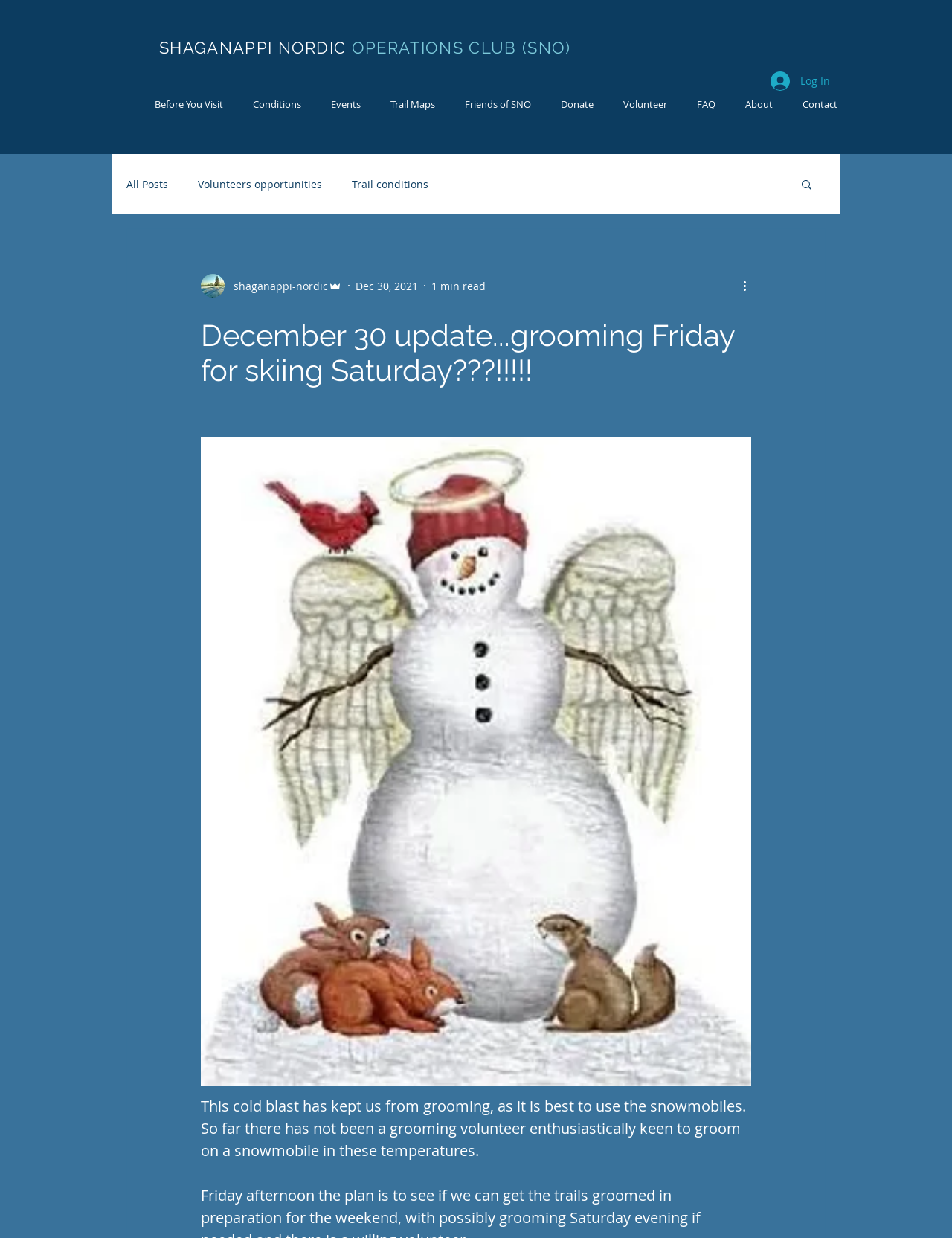Kindly determine the bounding box coordinates for the area that needs to be clicked to execute this instruction: "Click the Log In button".

[0.798, 0.054, 0.883, 0.077]